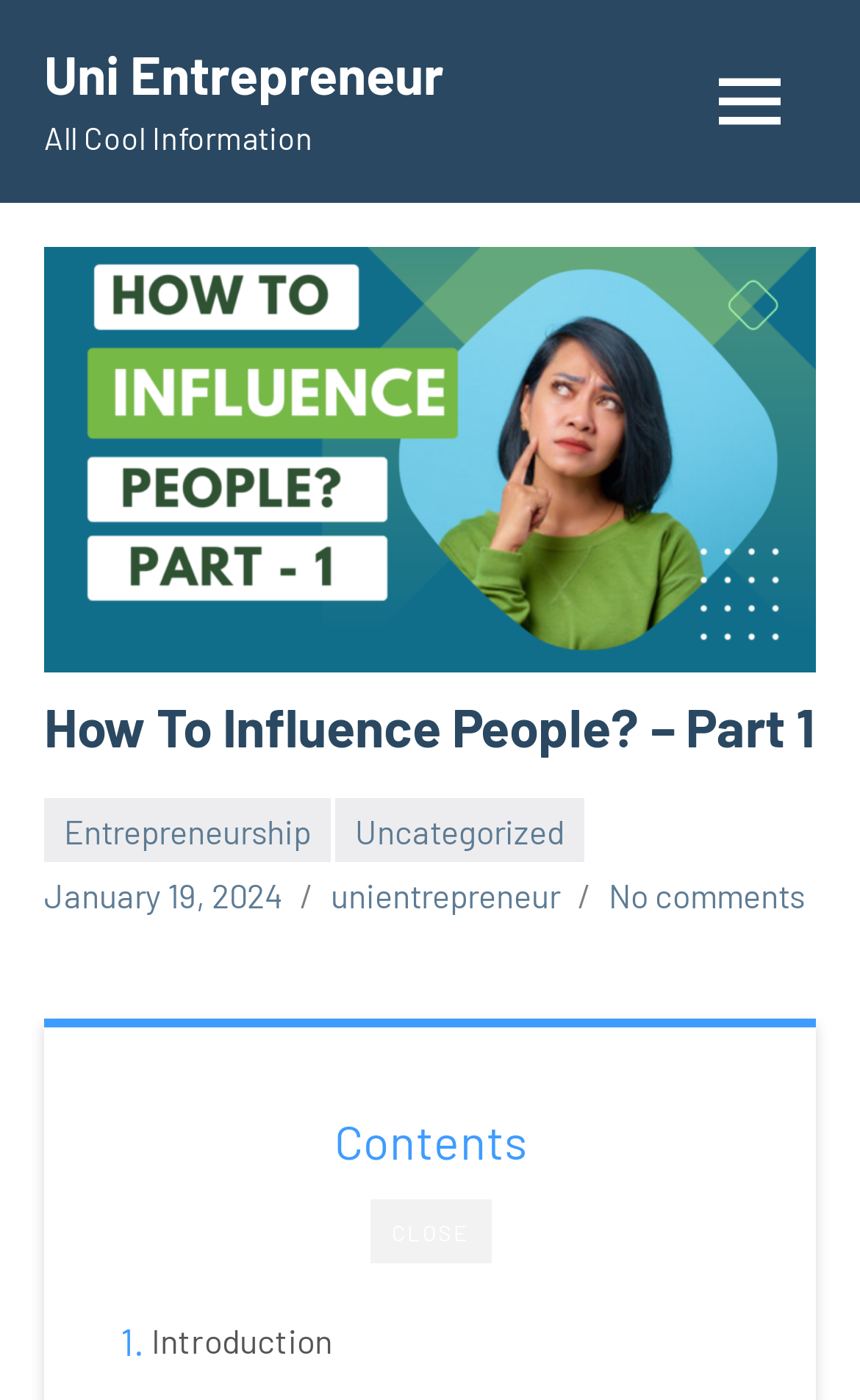Reply to the question below using a single word or brief phrase:
What is the date of the article?

January 19, 2024